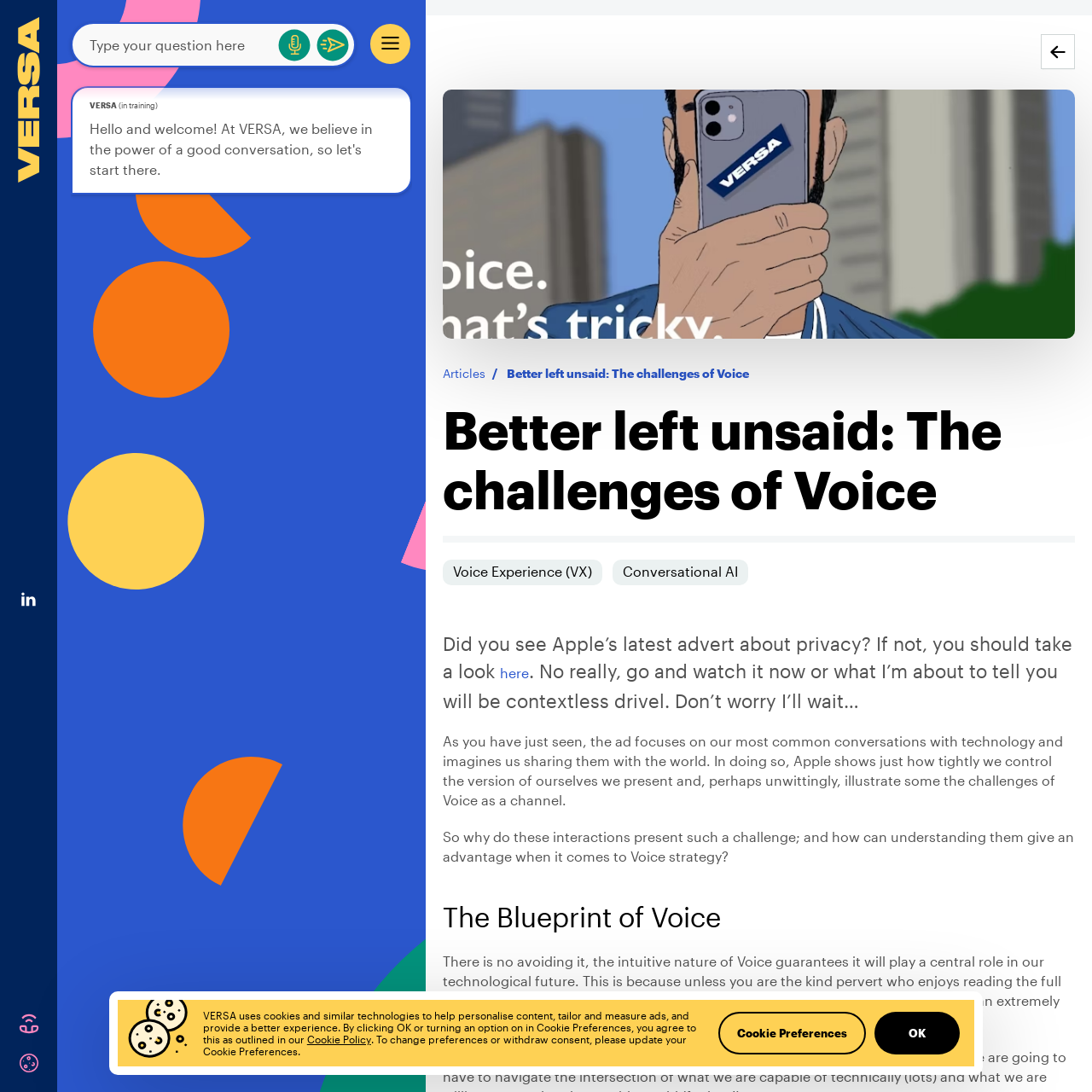What is the topic of the article?
Using the image as a reference, answer the question with a short word or phrase.

Voice